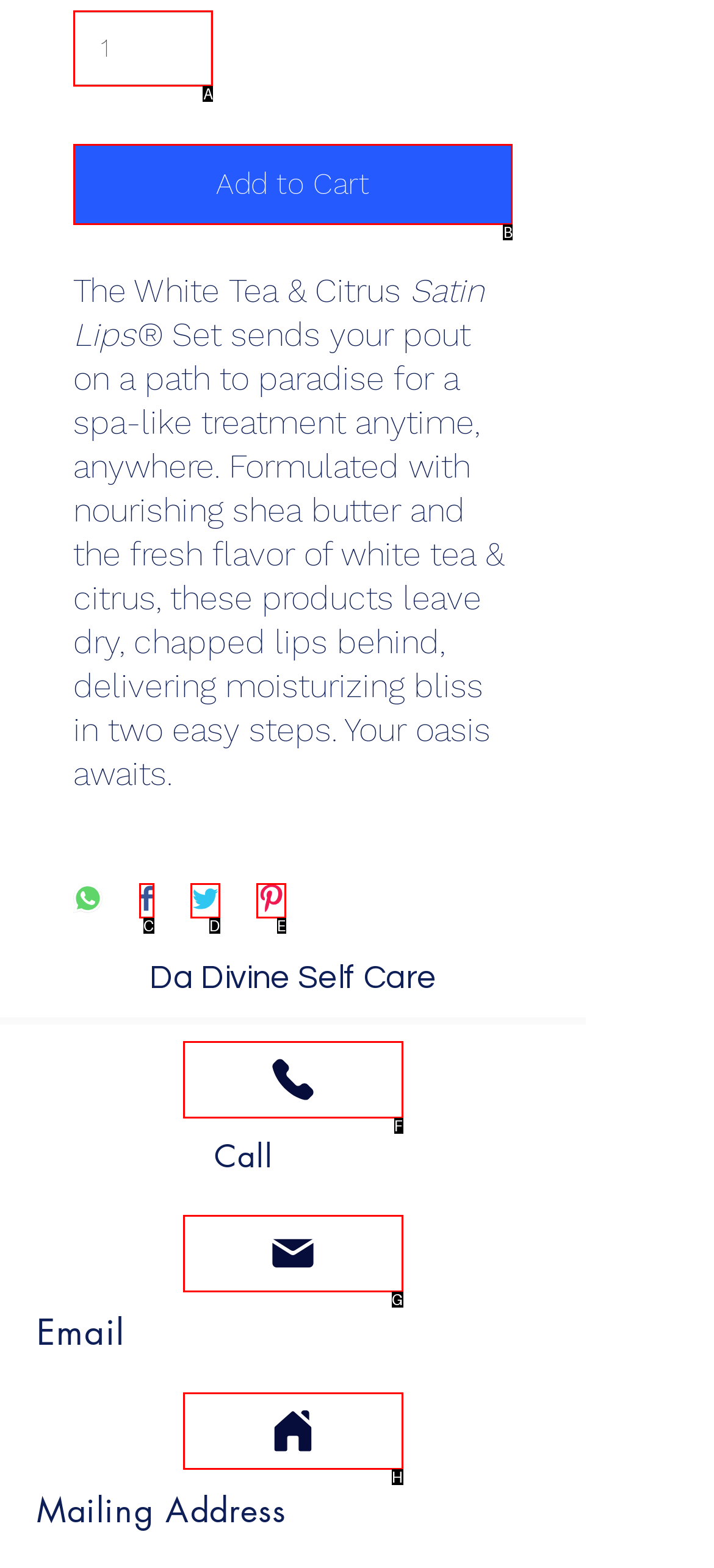Determine the HTML element to click for the instruction: Change the quantity.
Answer with the letter corresponding to the correct choice from the provided options.

A